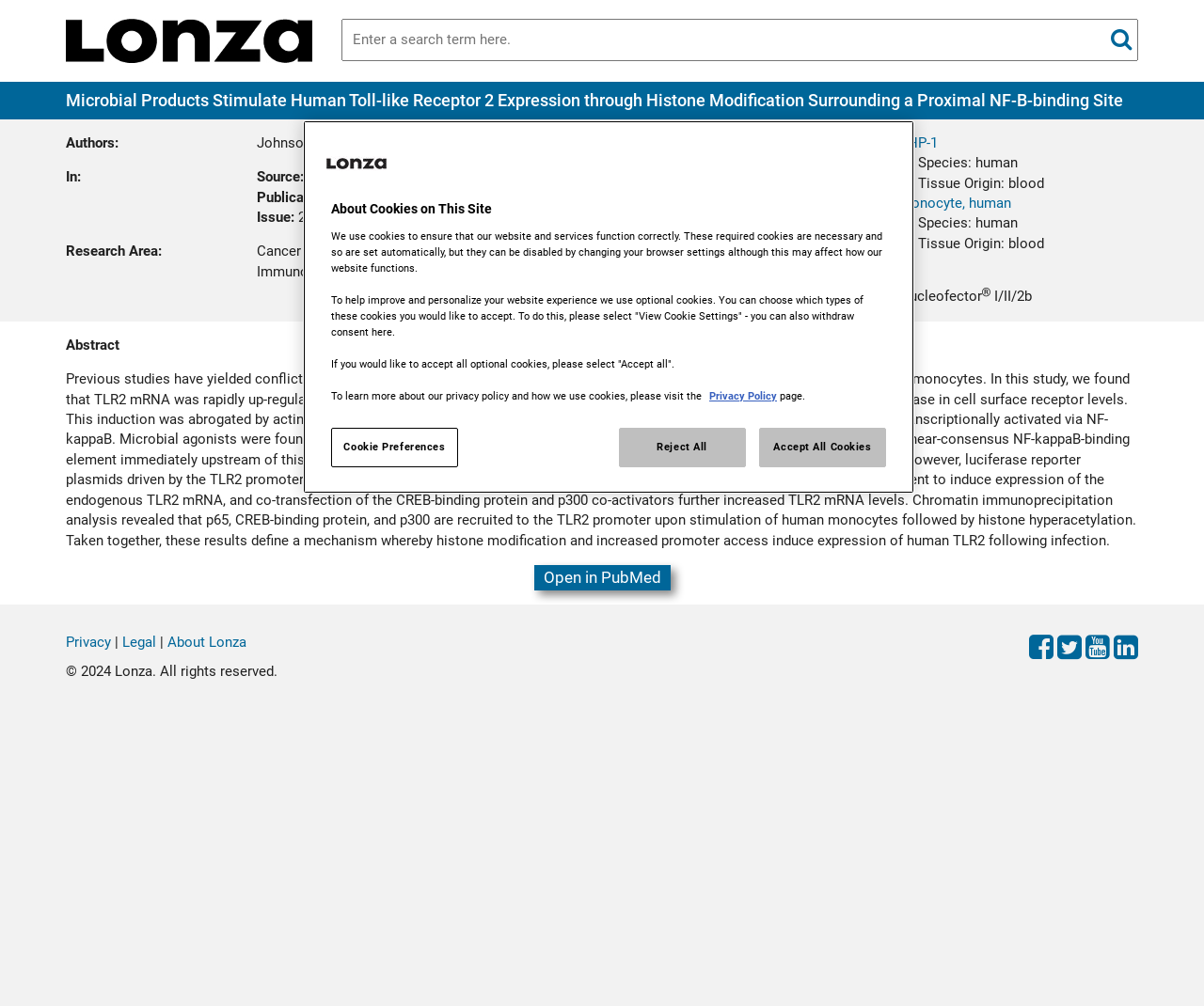Determine the bounding box for the described UI element: "About Lonza".

[0.139, 0.63, 0.205, 0.647]